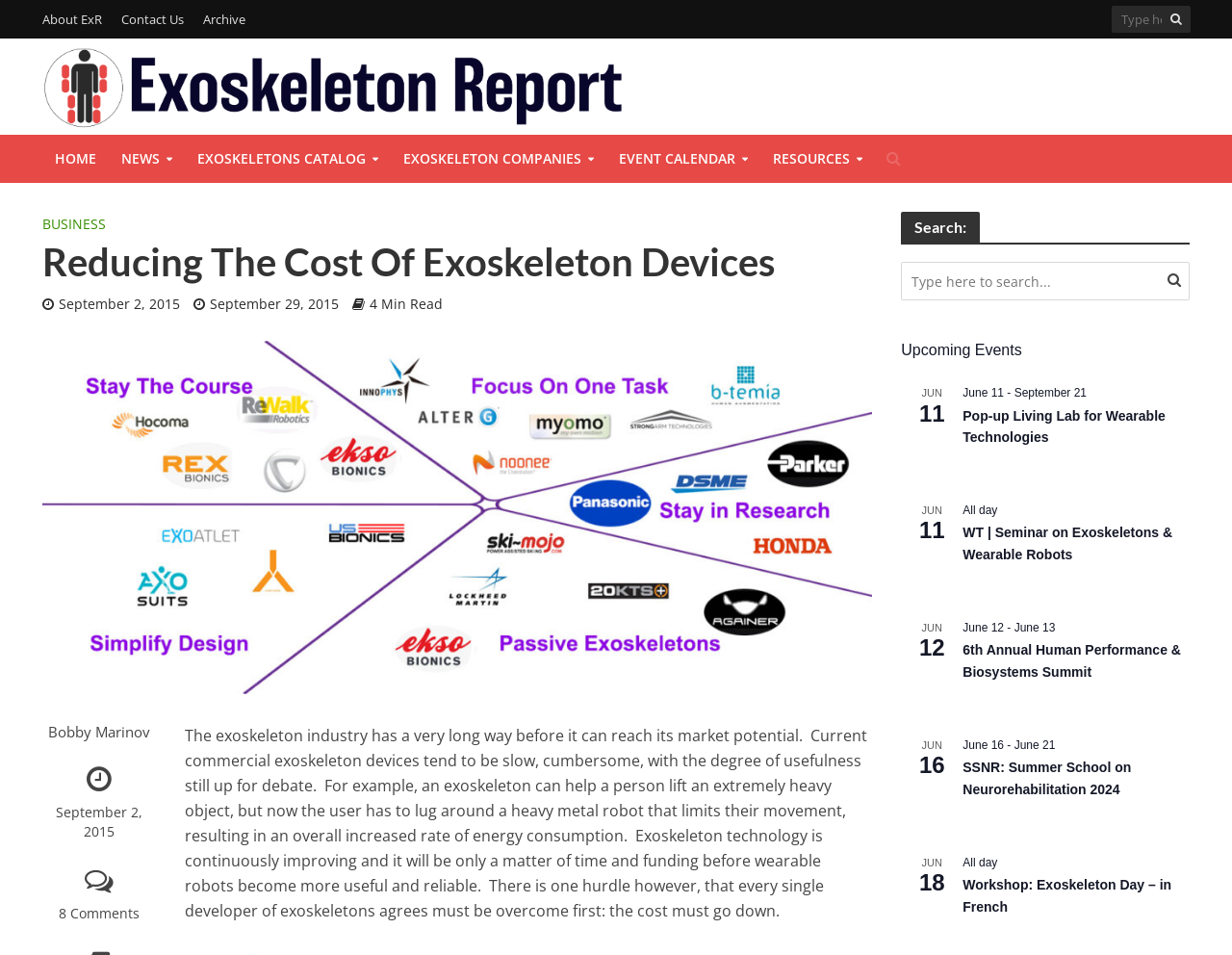What is the author of the article 'Reducing The Cost Of Exoskeleton Devices'?
Answer the question with as much detail as you can, using the image as a reference.

The author of the article 'Reducing The Cost Of Exoskeleton Devices' is Bobby Marinov as indicated by the link 'Bobby Marinov' at the bottom of the article.